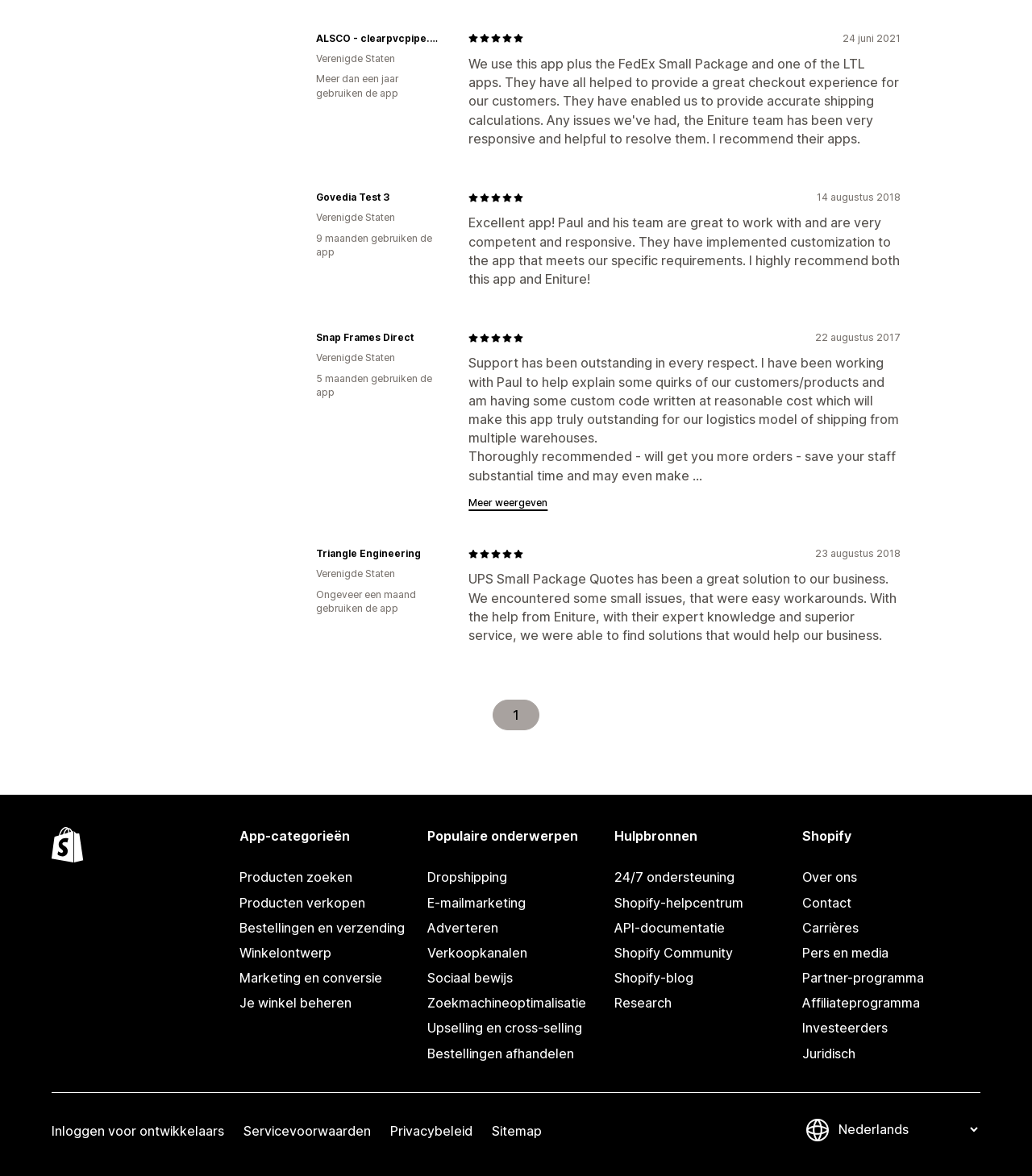Locate the bounding box coordinates of the clickable area to execute the instruction: "Click the 'Meer weergeven' button". Provide the coordinates as four float numbers between 0 and 1, represented as [left, top, right, bottom].

[0.454, 0.423, 0.531, 0.432]